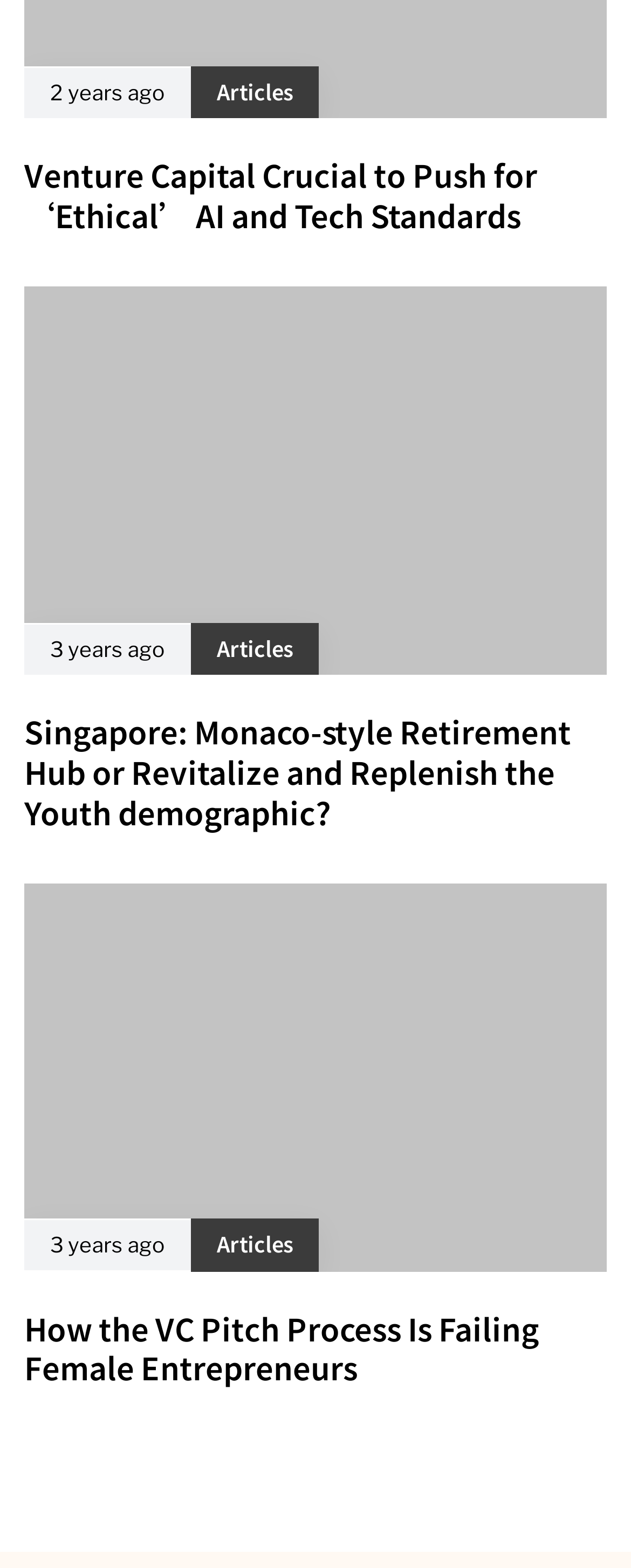What is the theme of the image in the second article?
Based on the image, respond with a single word or phrase.

Asia Demographics